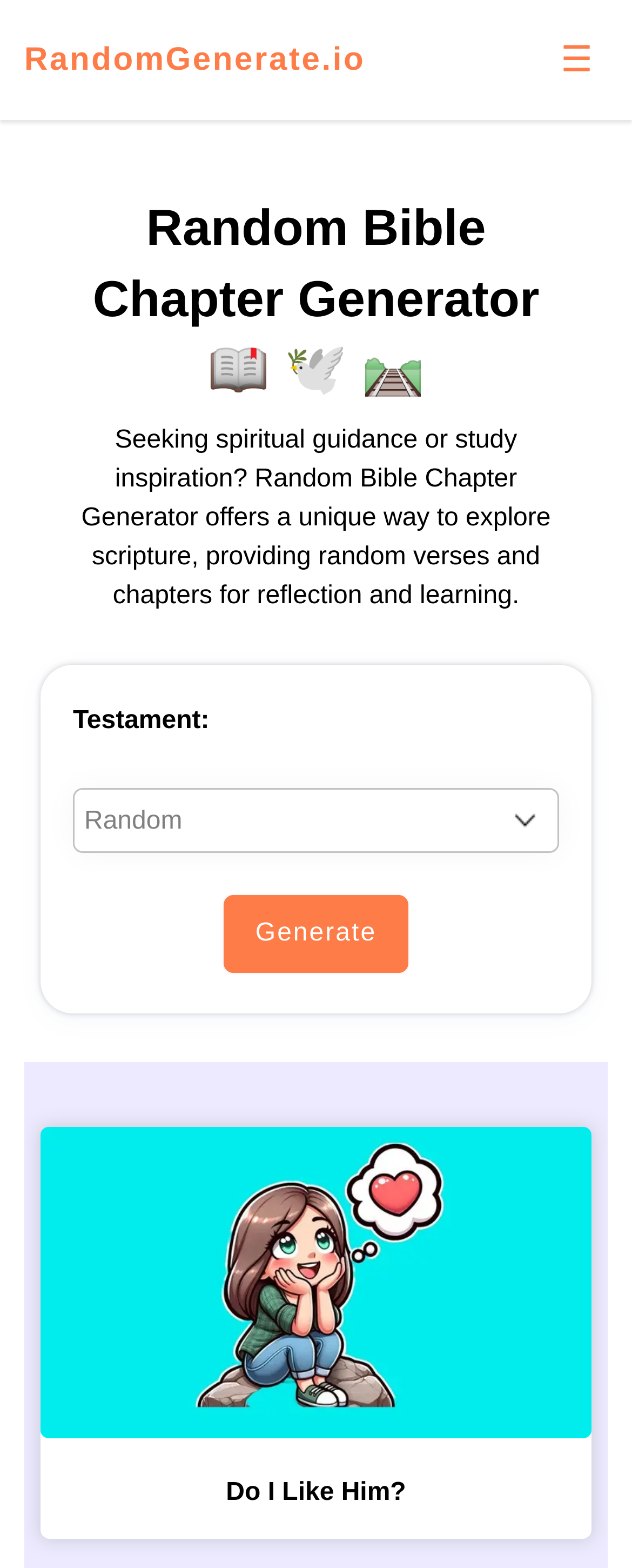Give a one-word or one-phrase response to the question:
What is the icon above the 'RandomGenerate.io' link?

Three icons